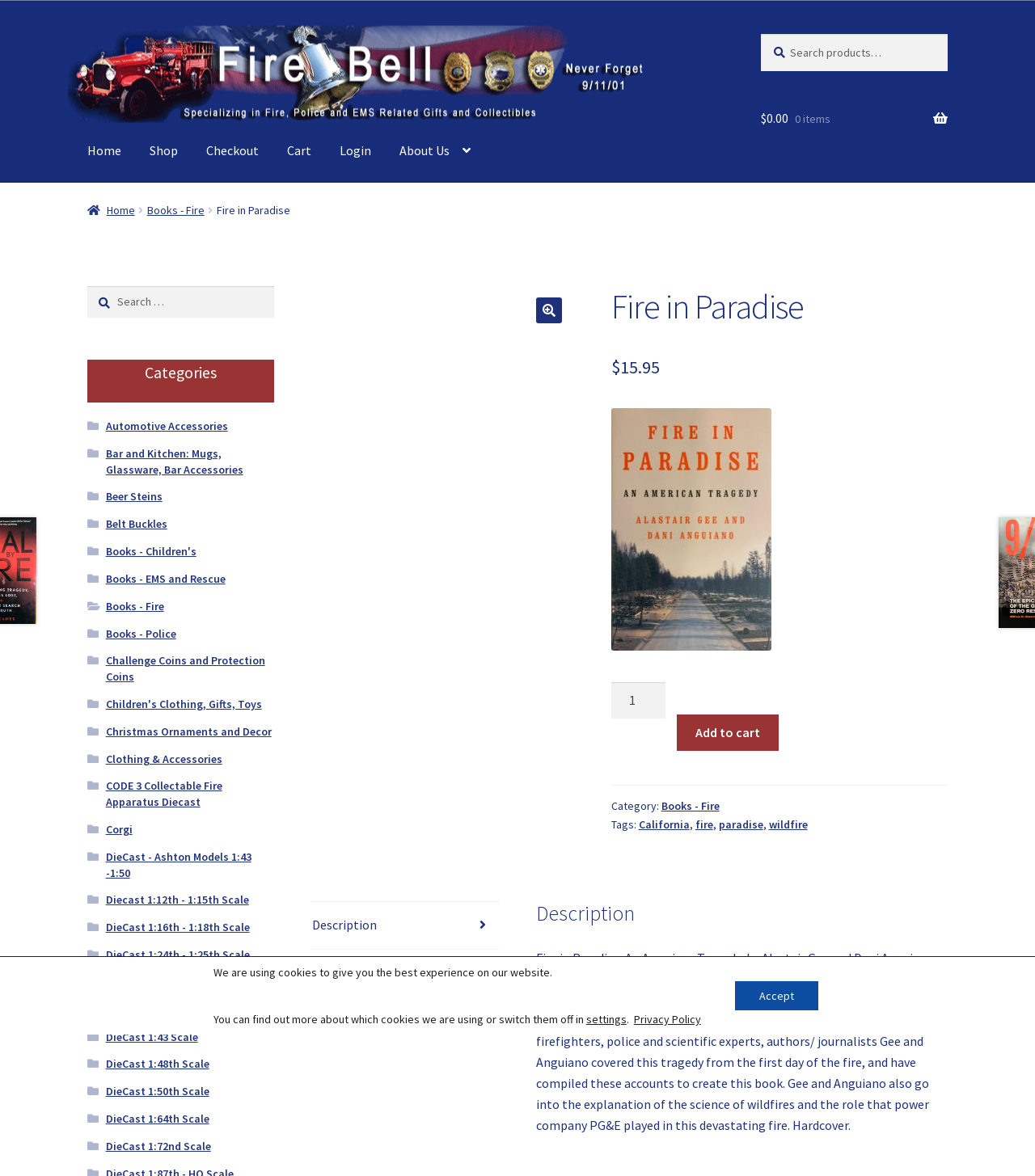Determine the bounding box coordinates for the clickable element to execute this instruction: "Add to cart". Provide the coordinates as four float numbers between 0 and 1, i.e., [left, top, right, bottom].

[0.654, 0.607, 0.752, 0.639]